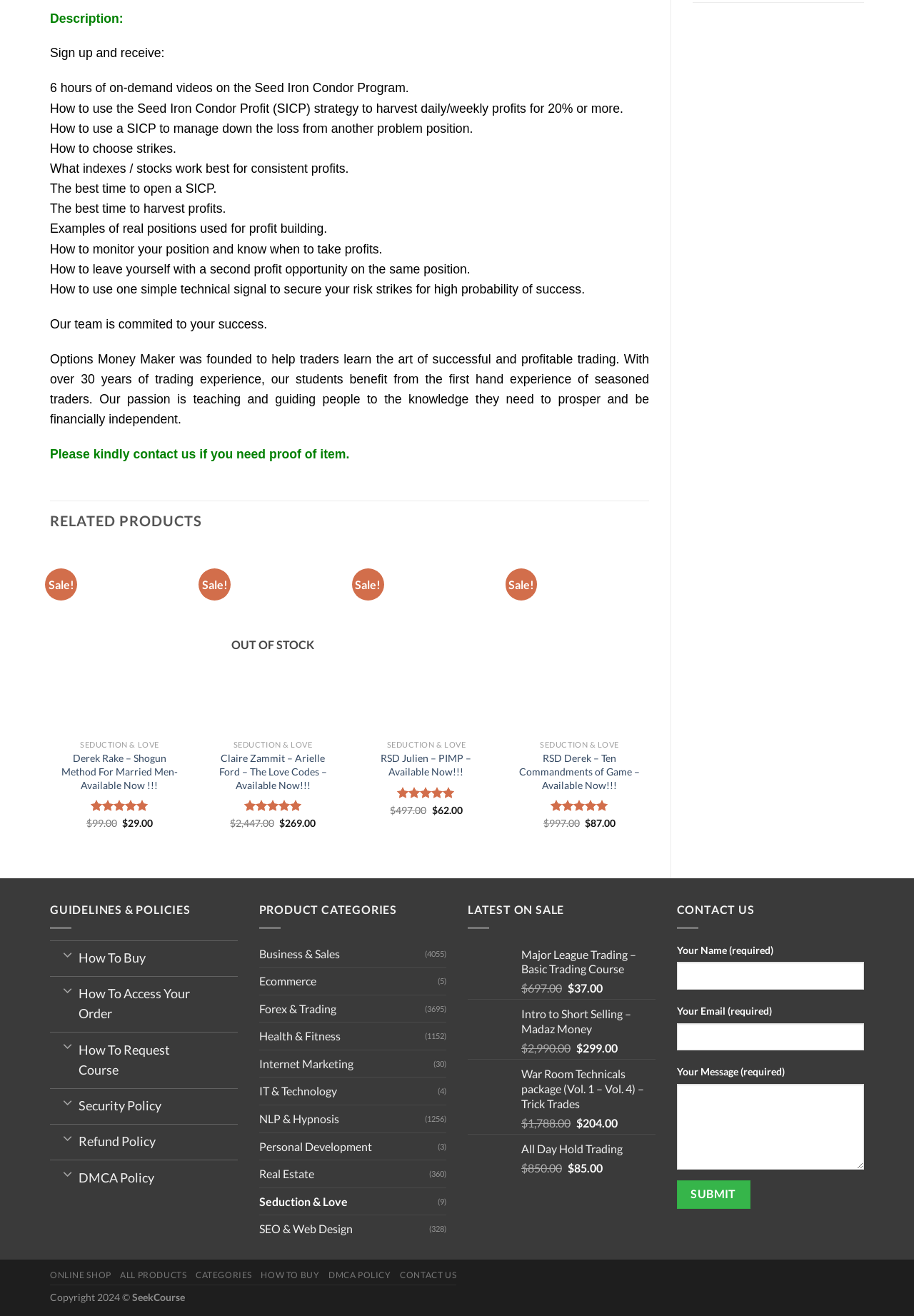Identify and provide the bounding box for the element described by: "Business & Sales".

[0.283, 0.714, 0.465, 0.735]